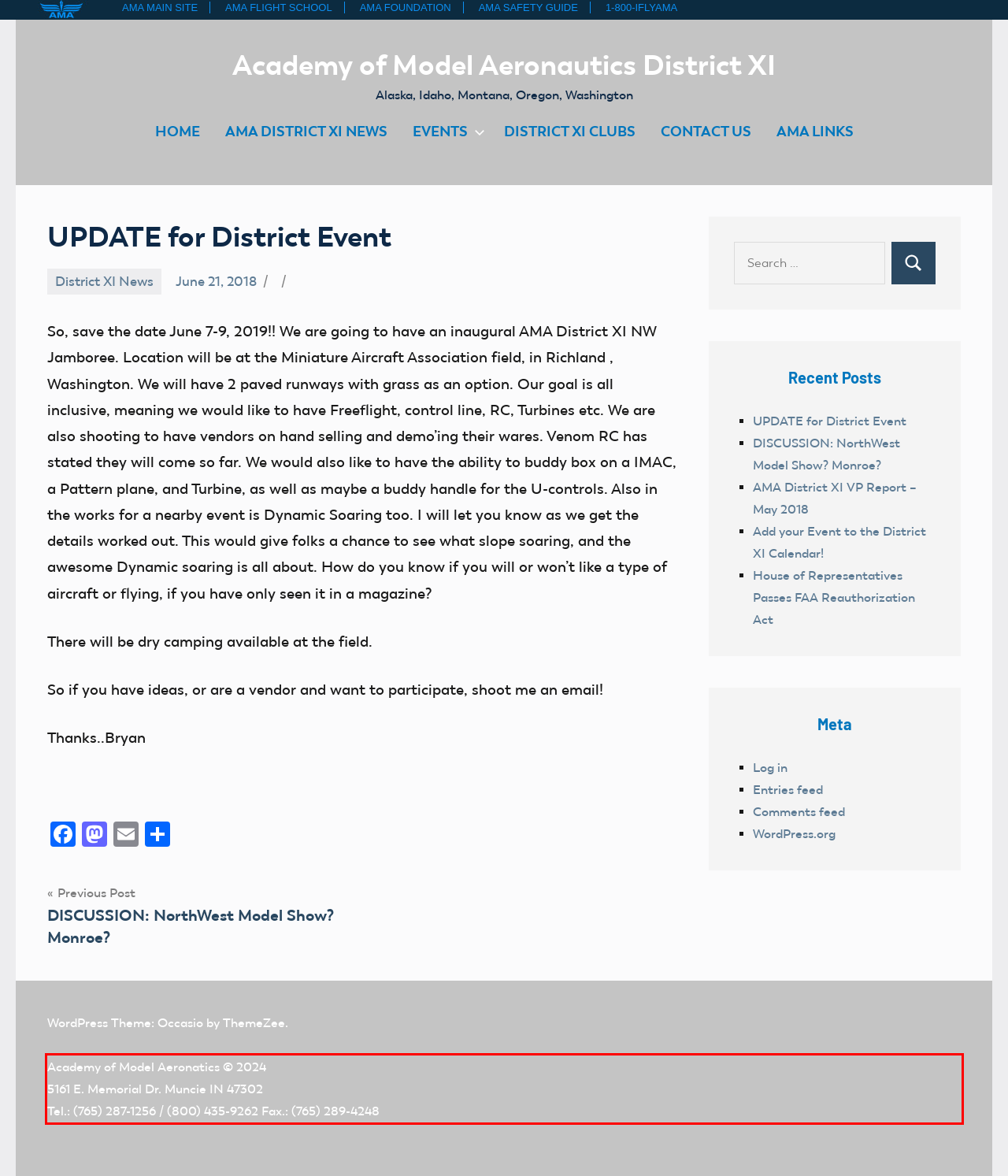Please look at the webpage screenshot and extract the text enclosed by the red bounding box.

Academy of Model Aeronatics © 2024 5161 E. Memorial Dr. Muncie IN 47302 Tel.: (765) 287-1256 / (800) 435-9262 Fax.: (765) 289-4248